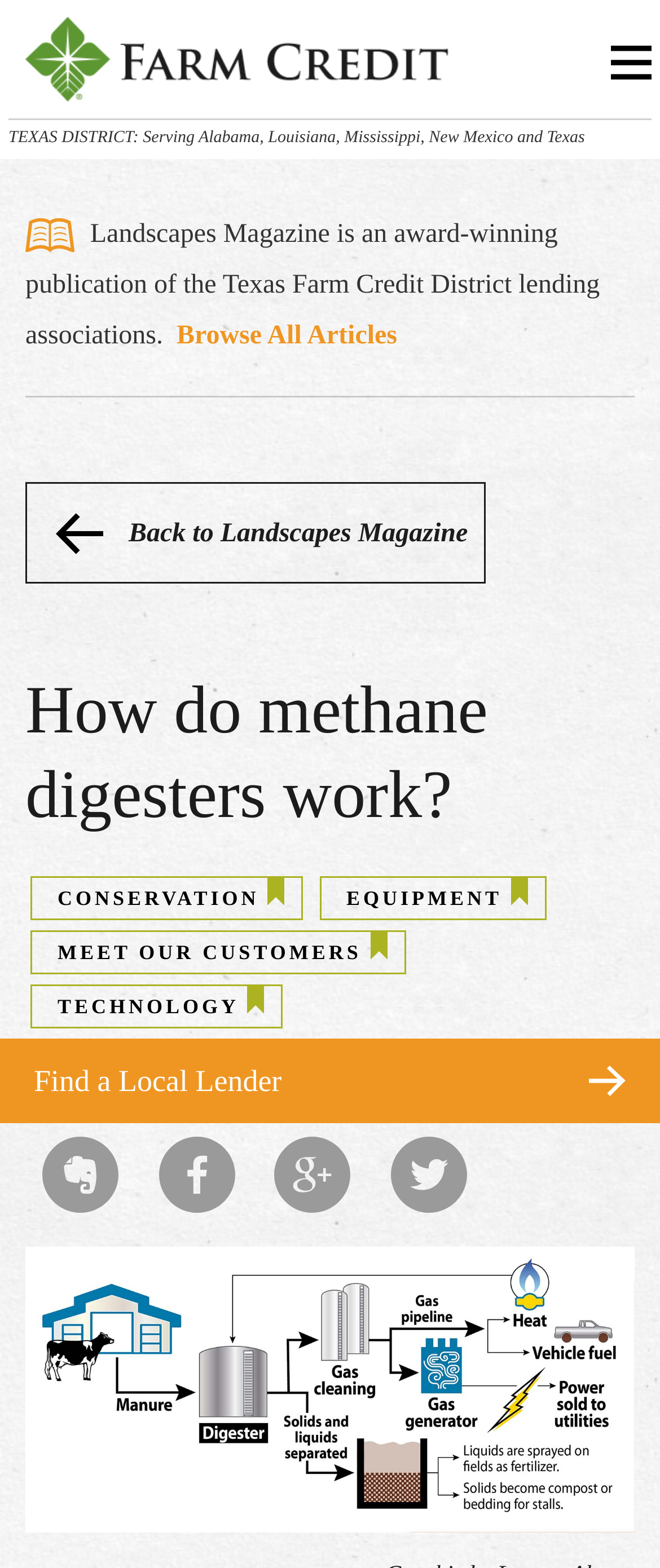Please use the details from the image to answer the following question comprehensively:
What is the topic of the diagram shown at the bottom?

I found the answer by looking at the image element with the description 'diagram of how an anaerobic methane digester works' which is located at the bottom of the webpage.